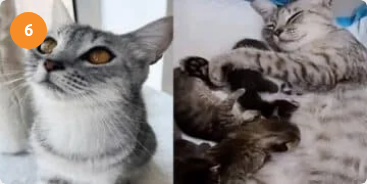Provide your answer to the question using just one word or phrase: What is the cat surrounded by?

Kittens